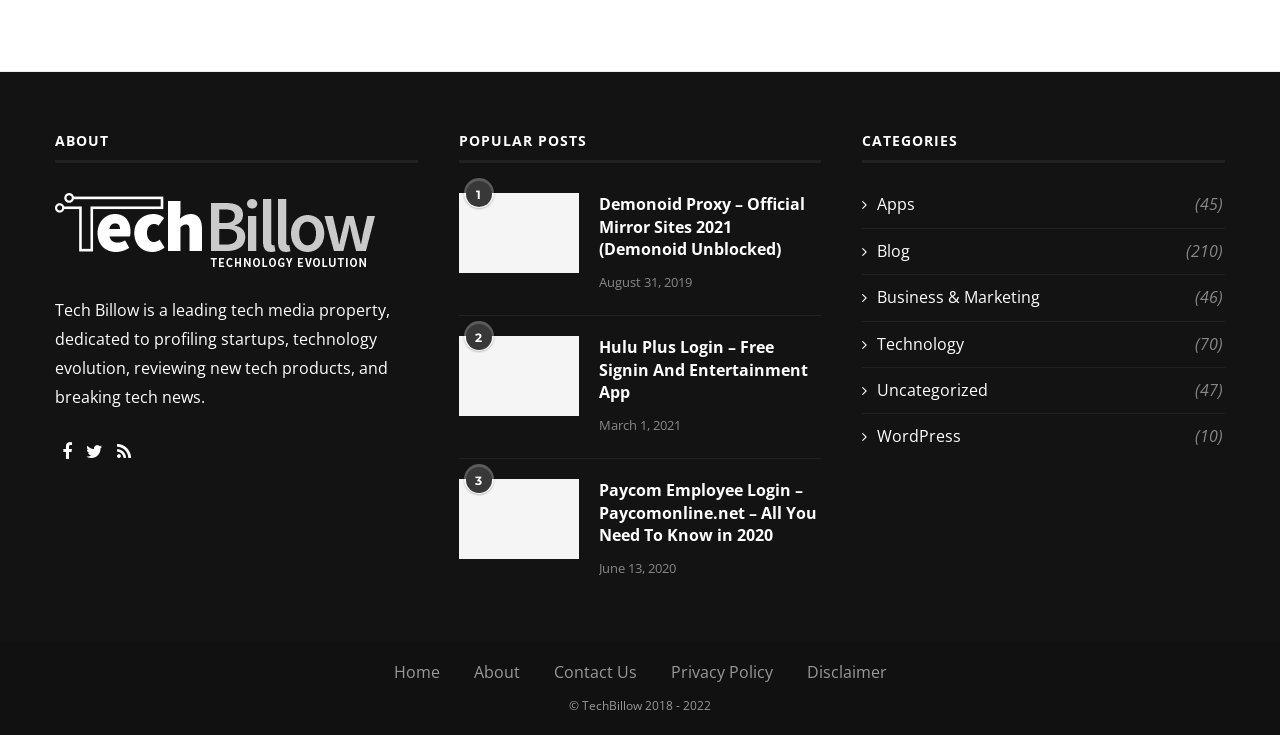Provide a single word or phrase answer to the question: 
What is the date of the first popular post?

August 31, 2019